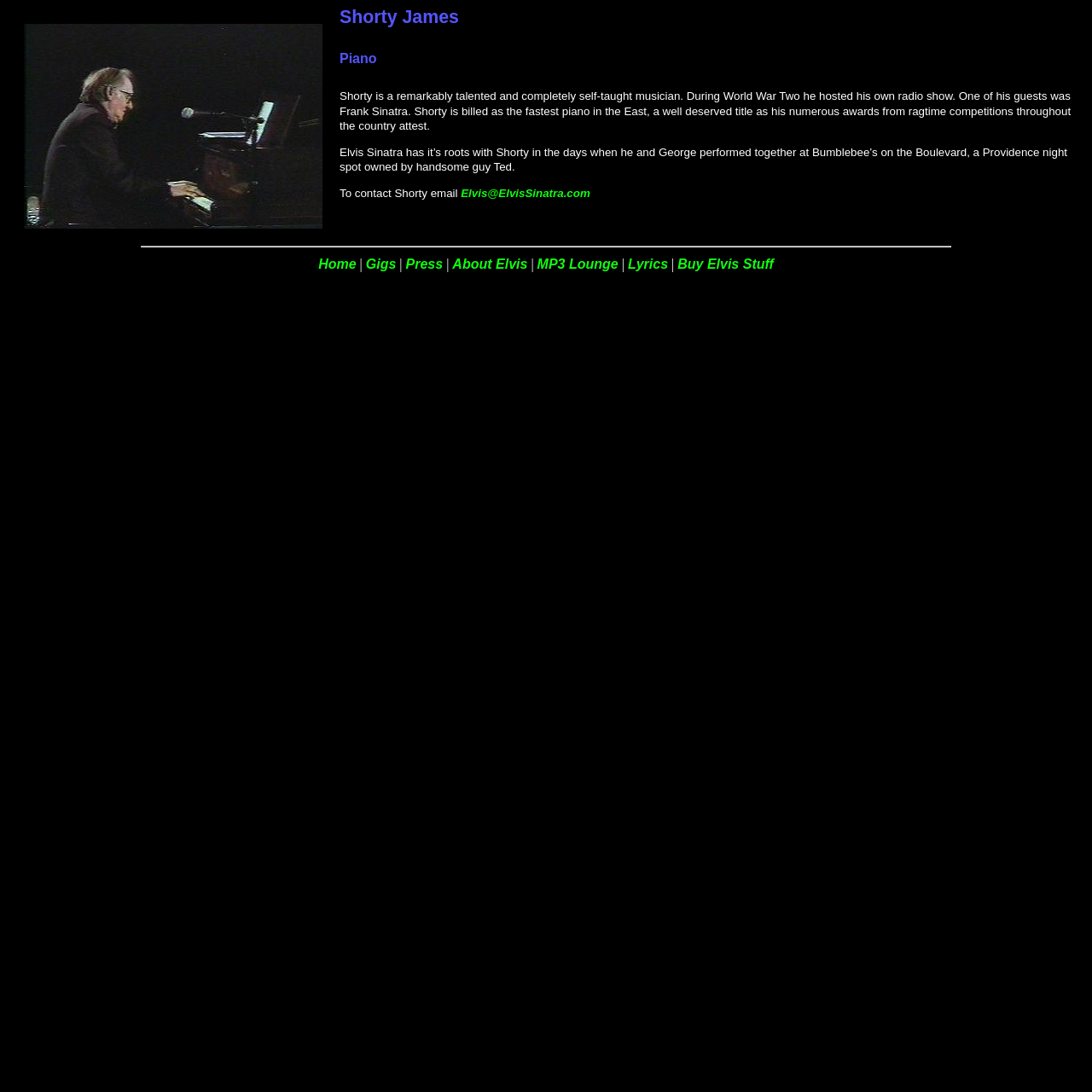Determine the bounding box coordinates for the area that should be clicked to carry out the following instruction: "View Shorty's profile".

[0.006, 0.006, 0.994, 0.026]